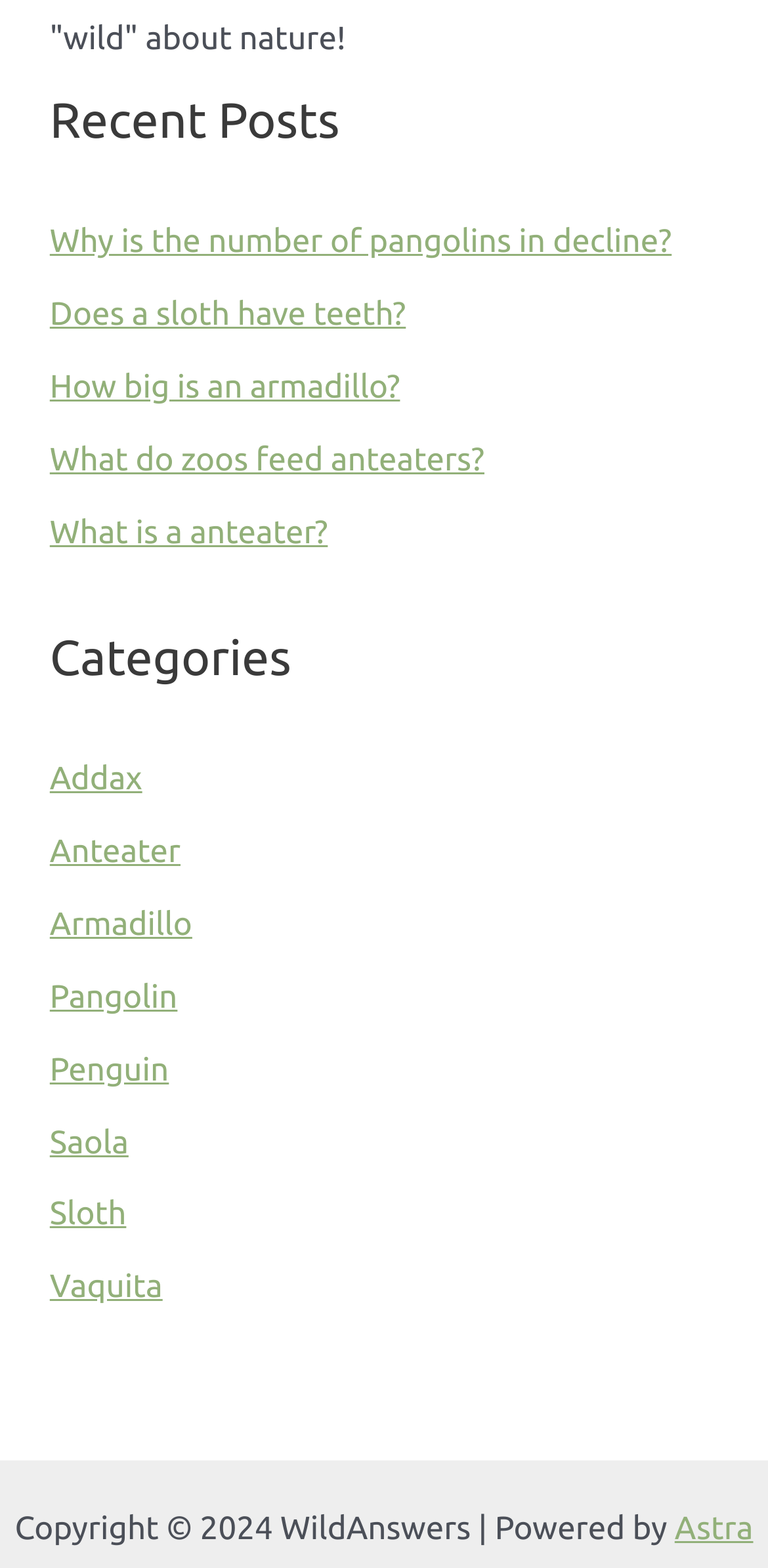Determine the bounding box coordinates of the area to click in order to meet this instruction: "Click on 'Sloth'".

[0.065, 0.764, 0.164, 0.786]